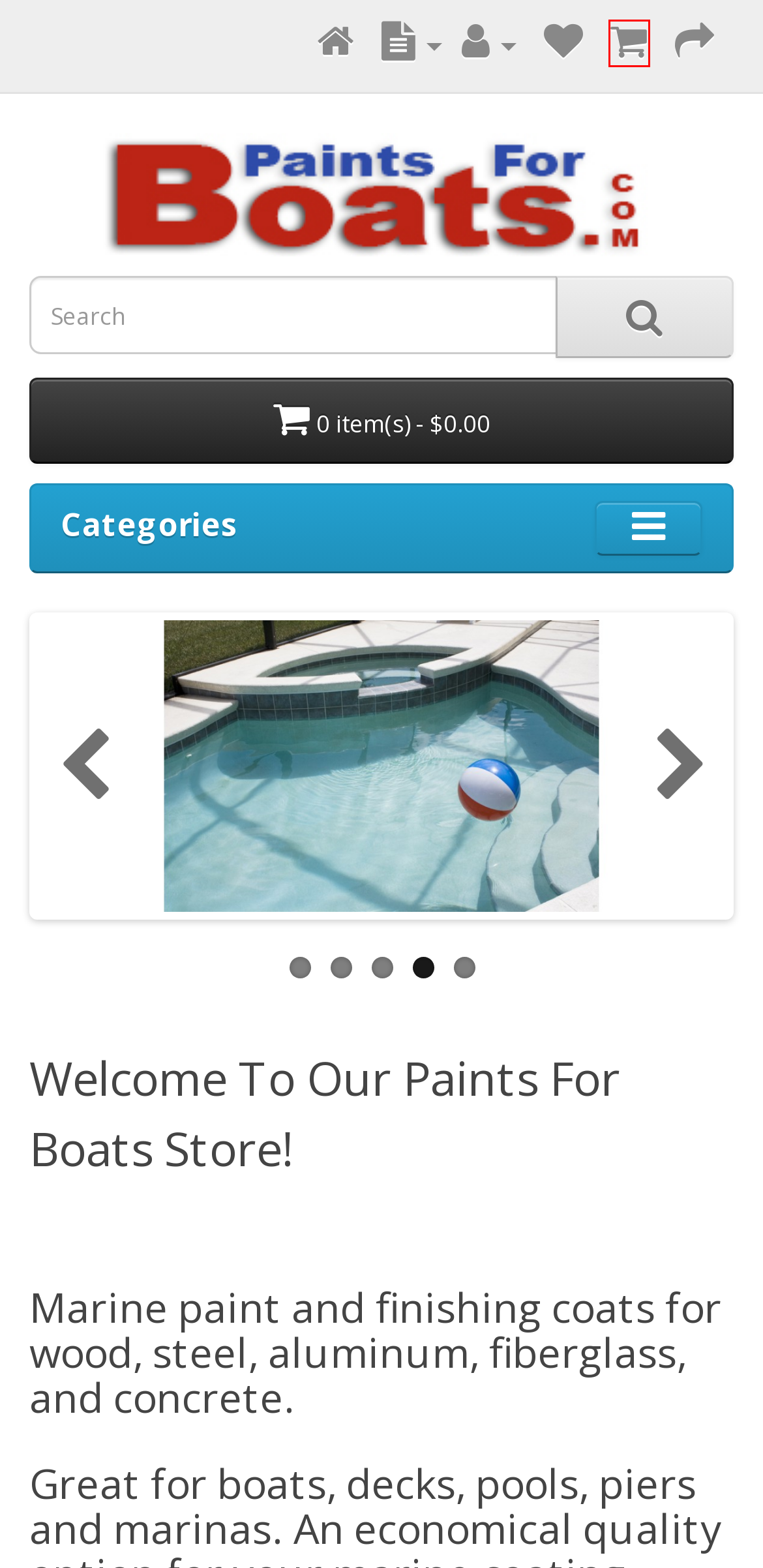Look at the screenshot of a webpage where a red rectangle bounding box is present. Choose the webpage description that best describes the new webpage after clicking the element inside the red bounding box. Here are the candidates:
A. Product Returns
B. Privacy Policy
C. About Us
D. Contact Us
E. Shopping Cart
F. Account Login
G. Special Offers
H. Site Map

E